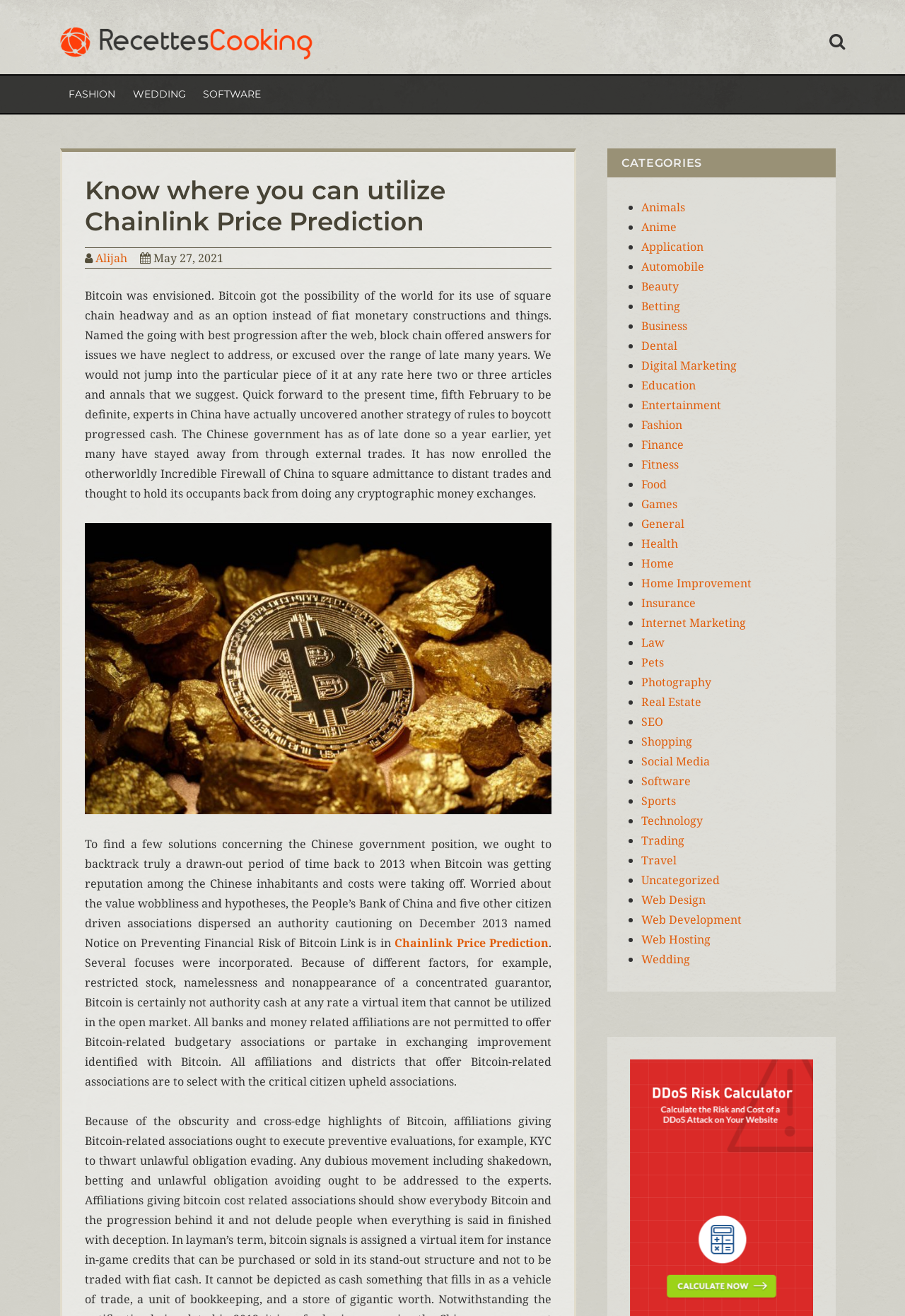Construct a comprehensive caption that outlines the webpage's structure and content.

The webpage is about Chainlink Price Prediction and Recettes Cooking. At the top, there is a link to "Recettes Cooking" with an accompanying image. Below it, there is a link to "RECETTES COOKING" and a static text "ALL OVER TRENDS". 

To the right of "ALL OVER TRENDS", there are three links: "FASHION", "WEDDING", and "SOFTWARE". Below these links, there is a header "Know where you can utilize Chainlink Price Prediction" followed by a link to "Alijah" and a time stamp "May 27, 2021". 

Below the header, there is a long paragraph of text discussing Bitcoin, its history, and the Chinese government's stance on it. To the right of this text, there is an image related to Chainlink Price Prediction. 

Further down, there is a link to "Chainlink Price Prediction" and another paragraph of text discussing the Chinese government's position on Bitcoin. 

On the right side of the page, there is a heading "CATEGORIES" followed by a list of 27 categories, each represented by a bullet point and a link. The categories include "Animals", "Anime", "Application", and many others.